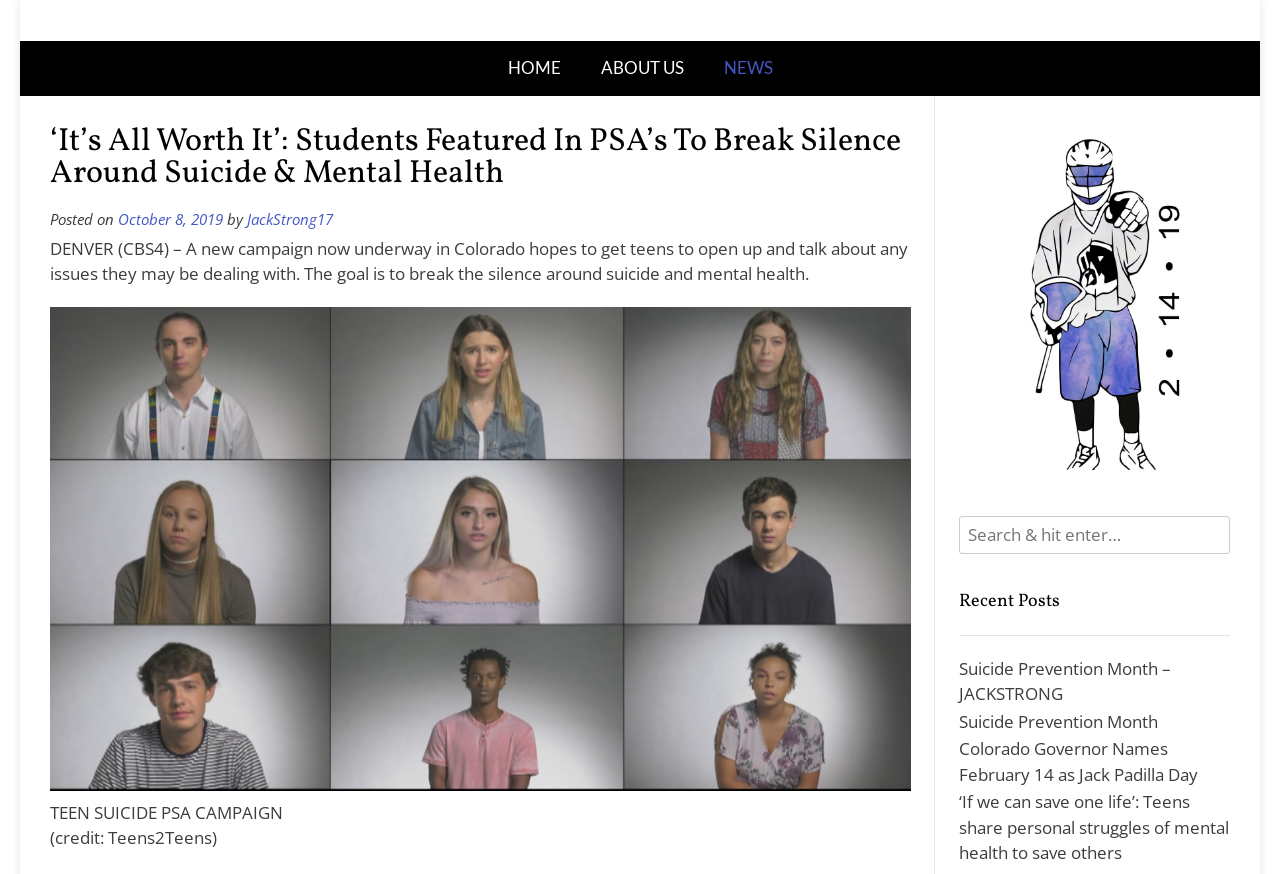Highlight the bounding box of the UI element that corresponds to this description: "About Us".

[0.454, 0.046, 0.55, 0.11]